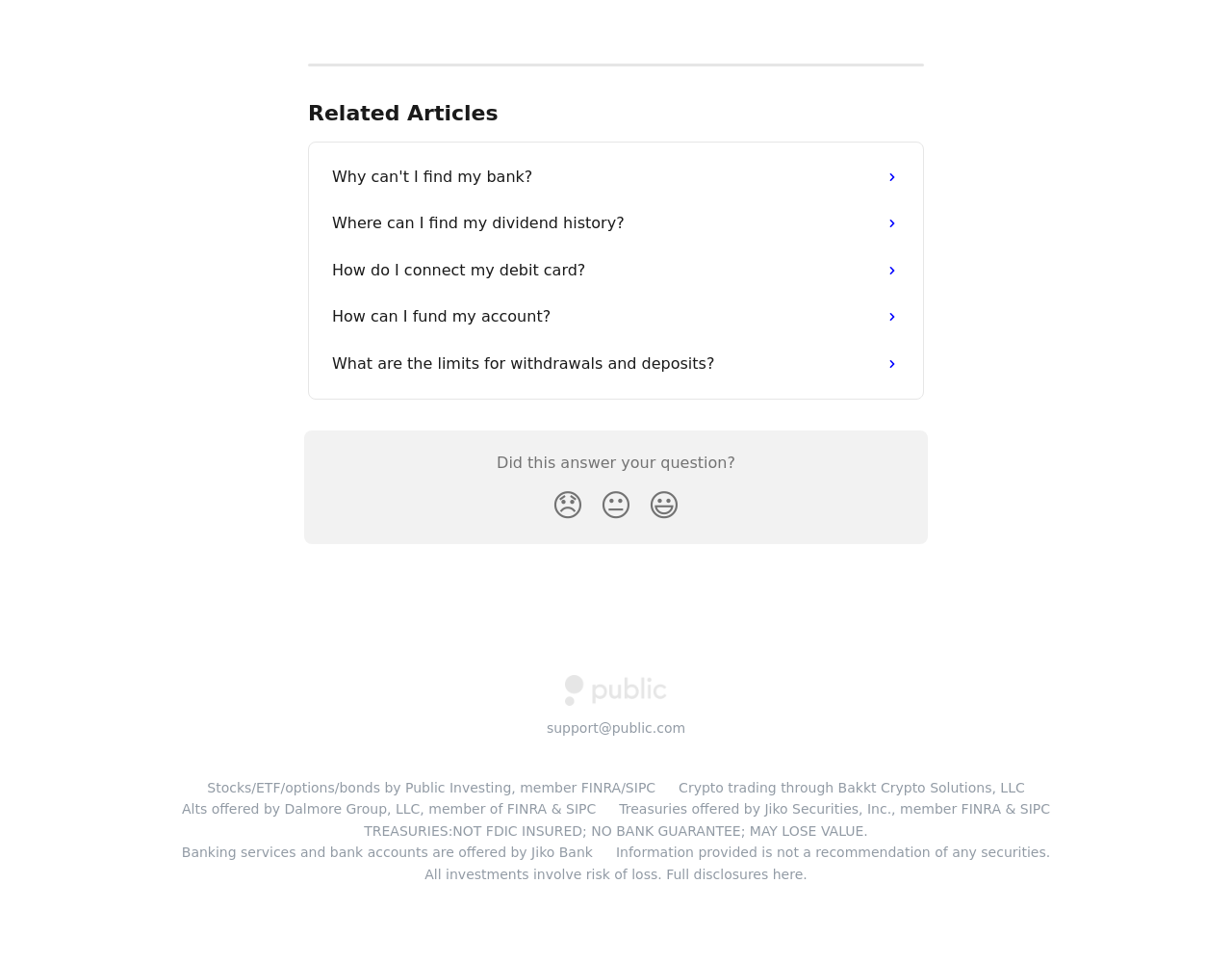Please identify the bounding box coordinates of the clickable area that will fulfill the following instruction: "Click on Freshers Job". The coordinates should be in the format of four float numbers between 0 and 1, i.e., [left, top, right, bottom].

None